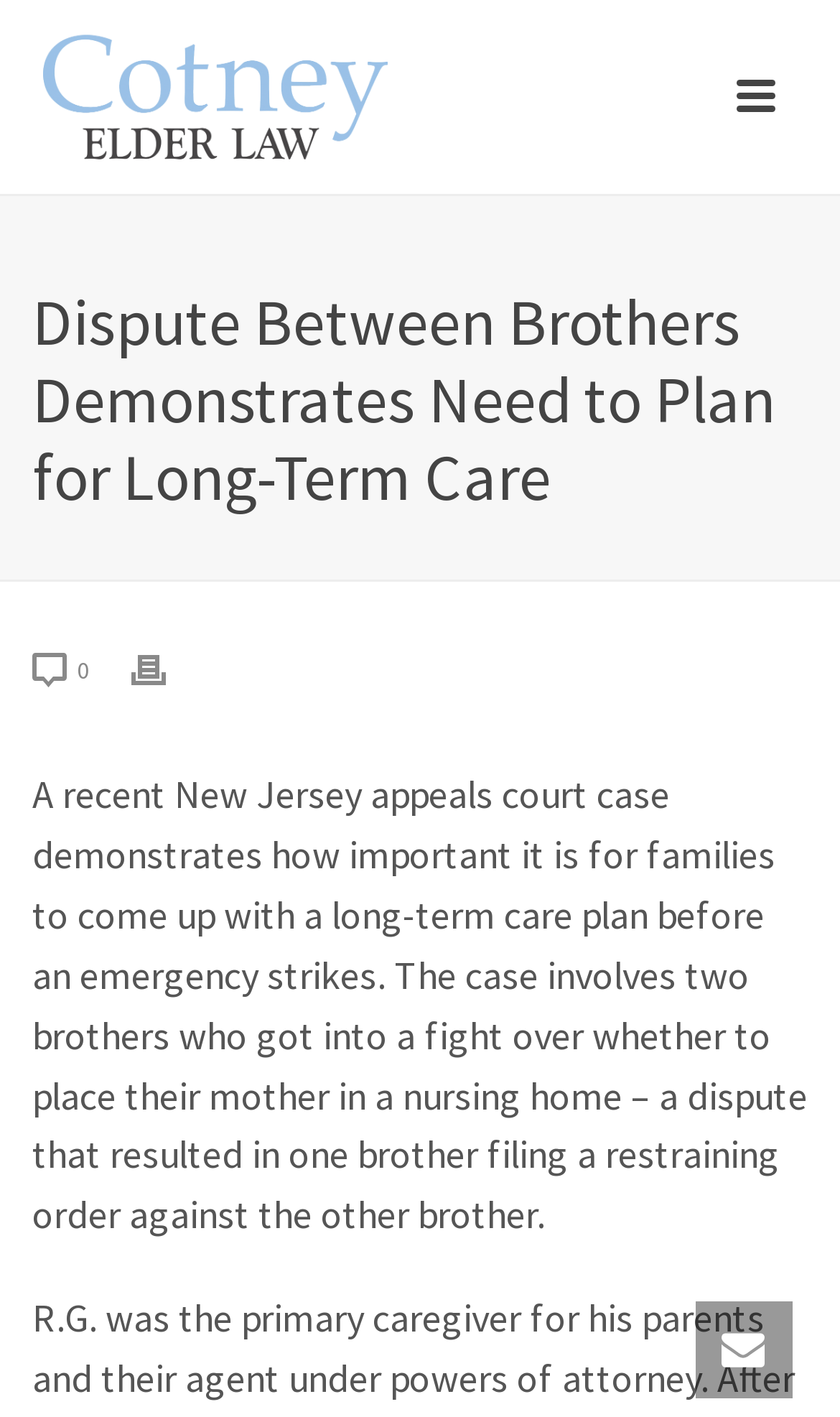What is the purpose of the article?
Using the image, answer in one word or phrase.

To emphasize the need for long-term care planning